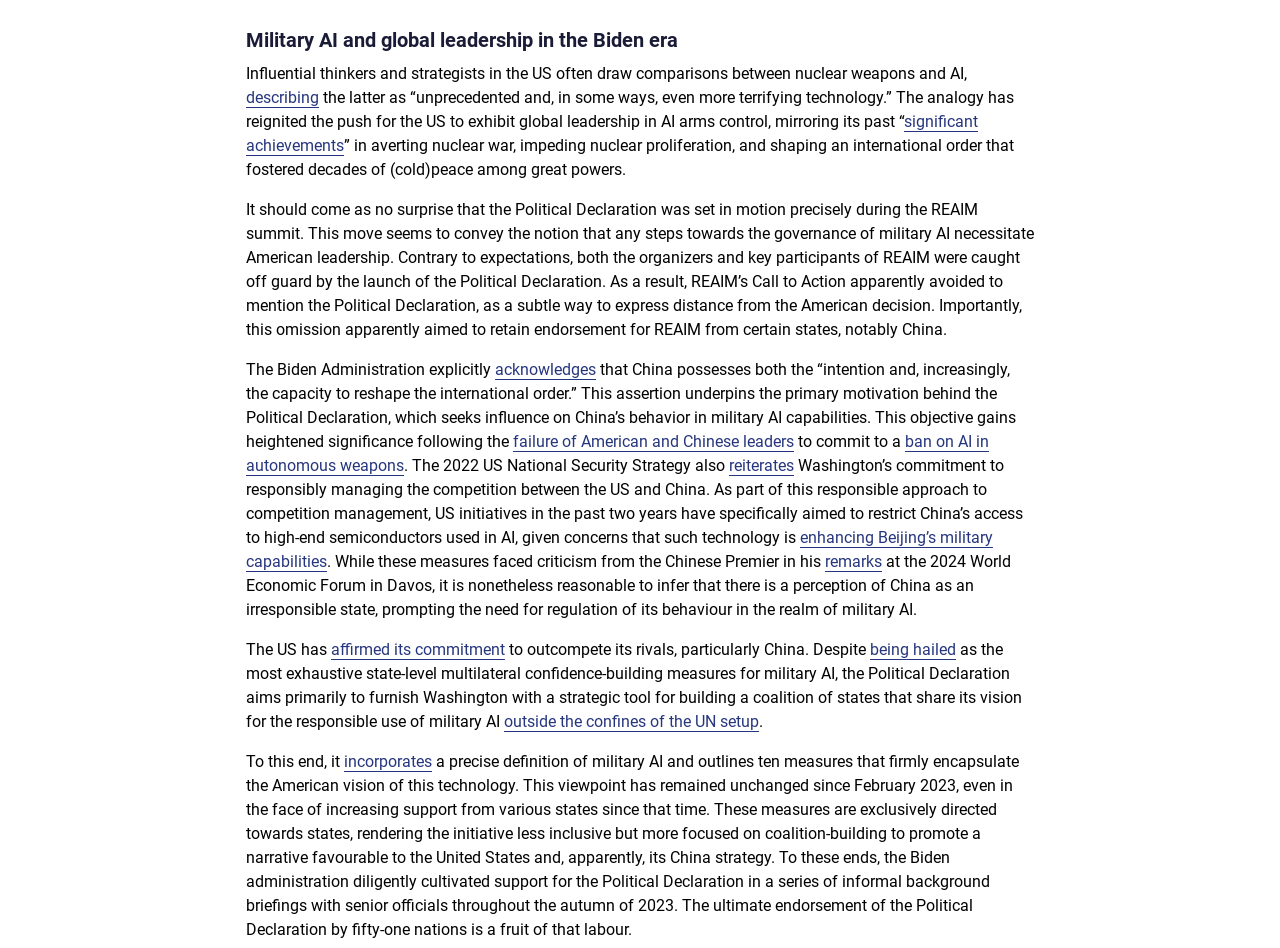What is the purpose of the Political Declaration?
Look at the screenshot and provide an in-depth answer.

The purpose of the Political Declaration is to provide the US with a strategic tool for building a coalition of states that share its vision for the responsible use of military AI, as stated in the text 'the Political Declaration aims primarily to furnish Washington with a strategic tool for building a coalition of states that share its vision for the responsible use of military AI'.